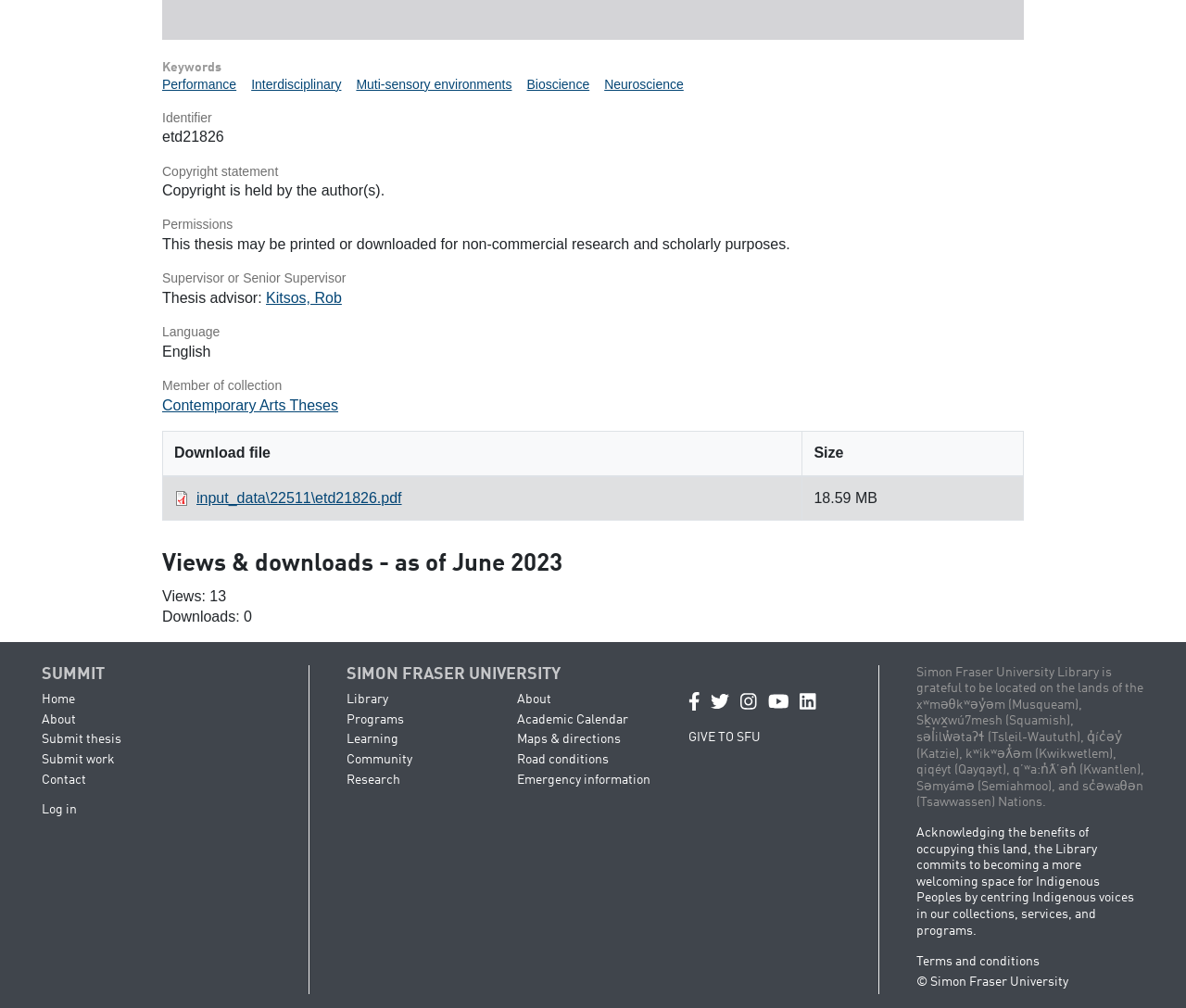Find the bounding box coordinates of the area to click in order to follow the instruction: "Go to the 'Home' page".

[0.035, 0.688, 0.063, 0.701]